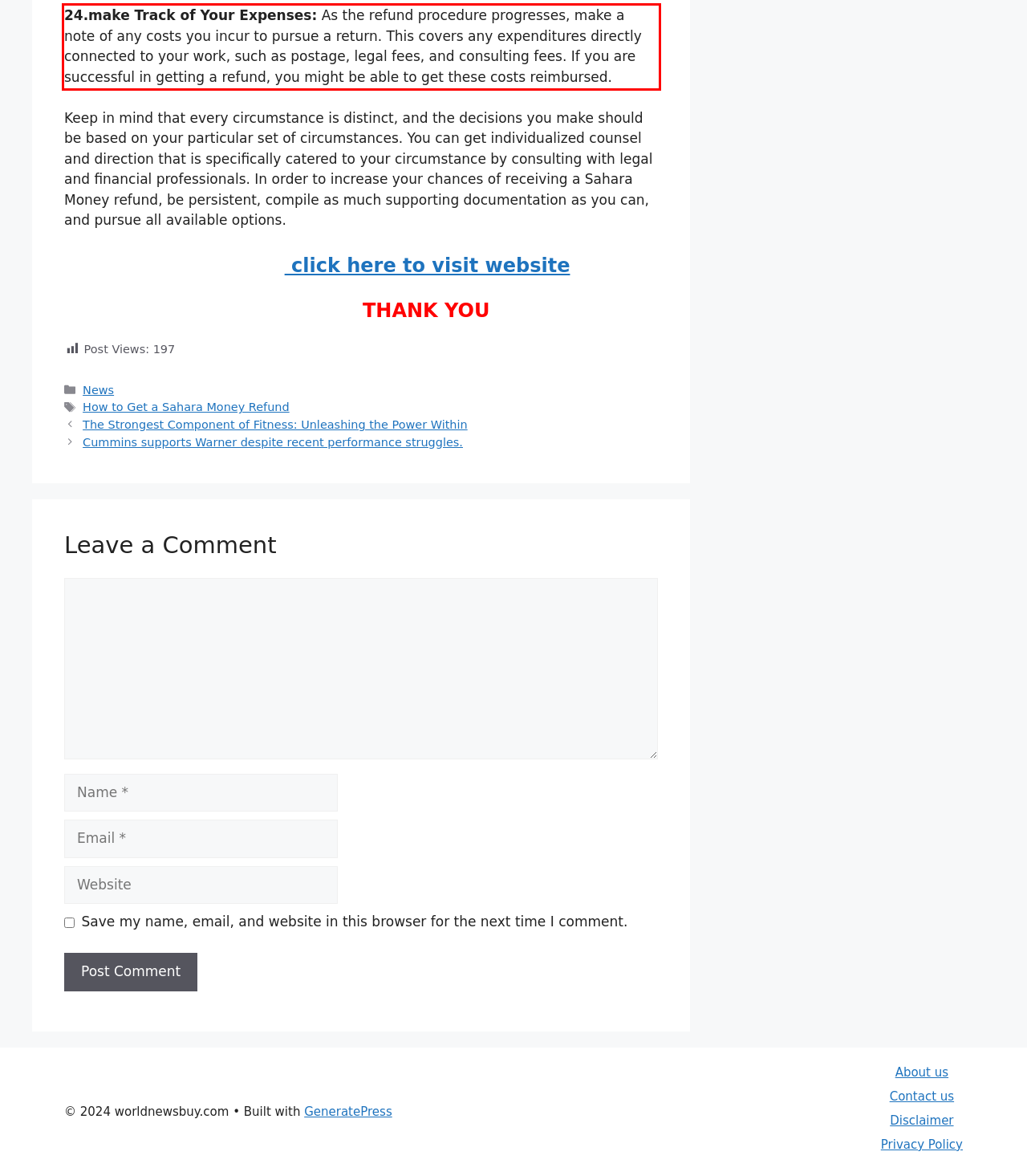Please perform OCR on the text content within the red bounding box that is highlighted in the provided webpage screenshot.

24.make Track of Your Expenses: As the refund procedure progresses, make a note of any costs you incur to pursue a return. This covers any expenditures directly connected to your work, such as postage, legal fees, and consulting fees. If you are successful in getting a refund, you might be able to get these costs reimbursed.